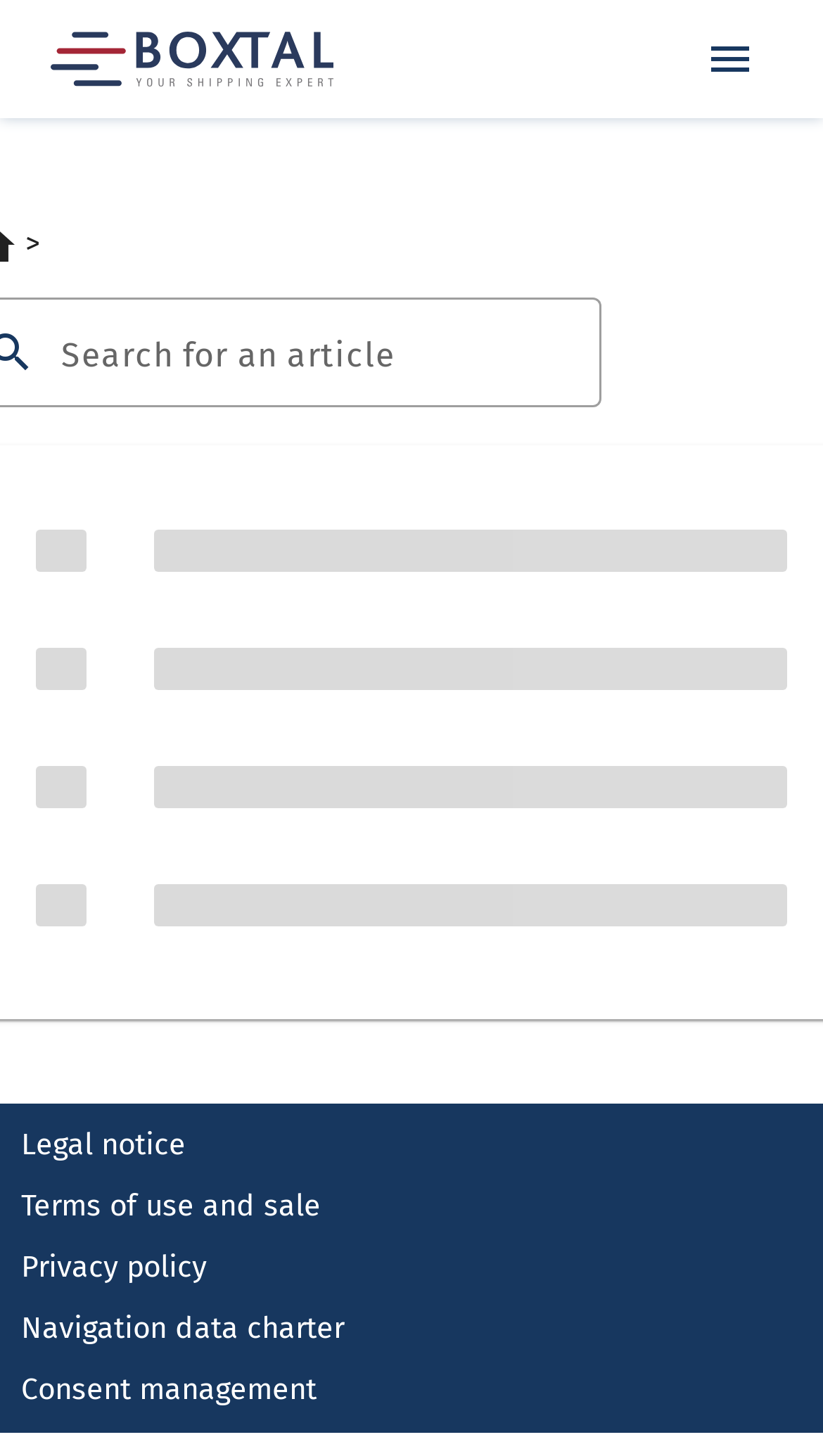Based on the element description "Navigation data charter", predict the bounding box coordinates of the UI element.

[0.026, 0.9, 0.418, 0.925]